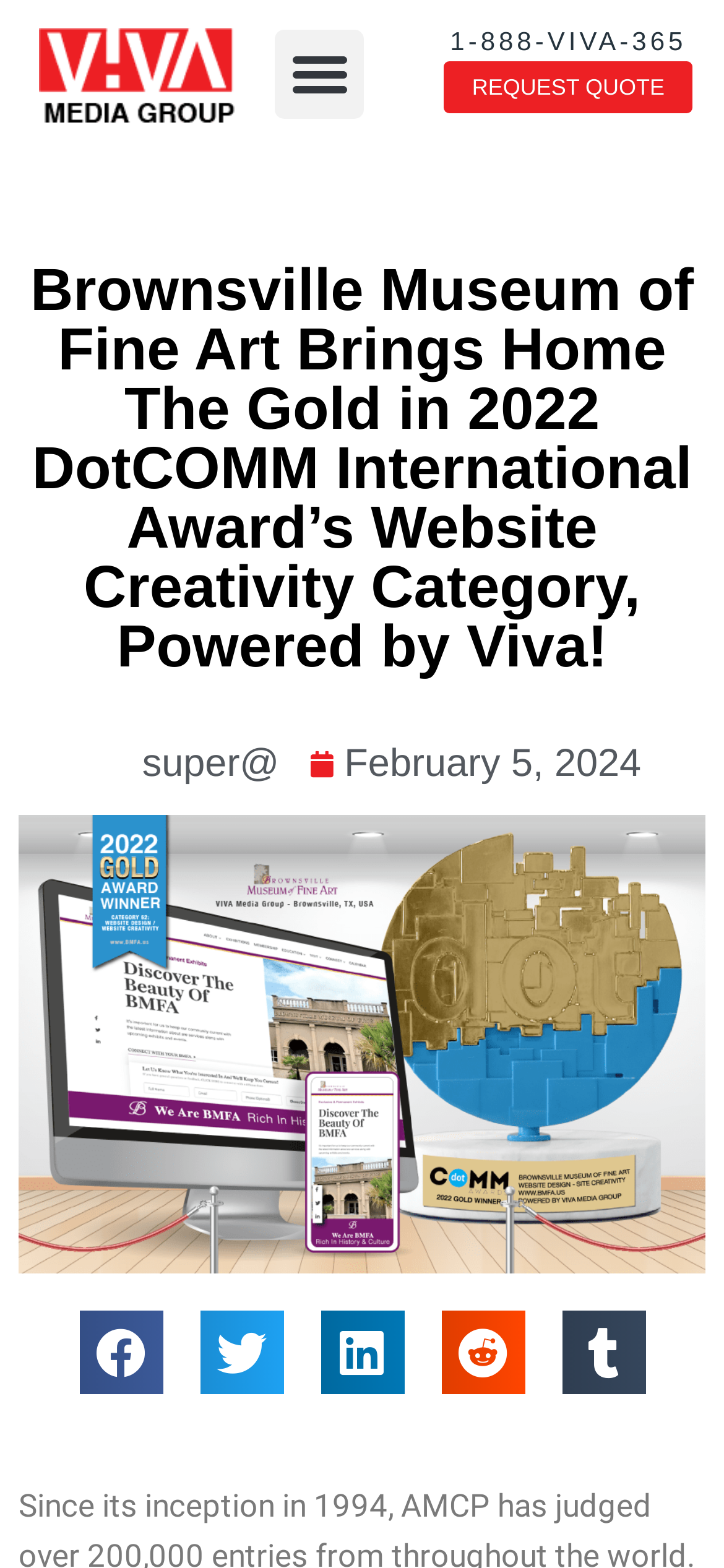Create a full and detailed caption for the entire webpage.

The webpage is about the Brownsville Museum of Fine Art winning an award in 2022. At the top left, there is a link to an unknown destination. Next to it, a menu toggle button is located. On the top right, there are two links: one for requesting a quote and another with a phone number.

Below the top section, a large heading announces the museum's achievement in winning the DotCOMM International Award's Website Creativity Category, powered by Viva! Media Group.

On the left side, there is a link with an image of a person, labeled "Picture of super@", and another link with a date, "February 5, 2024", which also contains a time element.

At the bottom of the page, there are five social media sharing buttons, aligned horizontally, allowing users to share the content on Facebook, Twitter, LinkedIn, Reddit, and Tumblr.